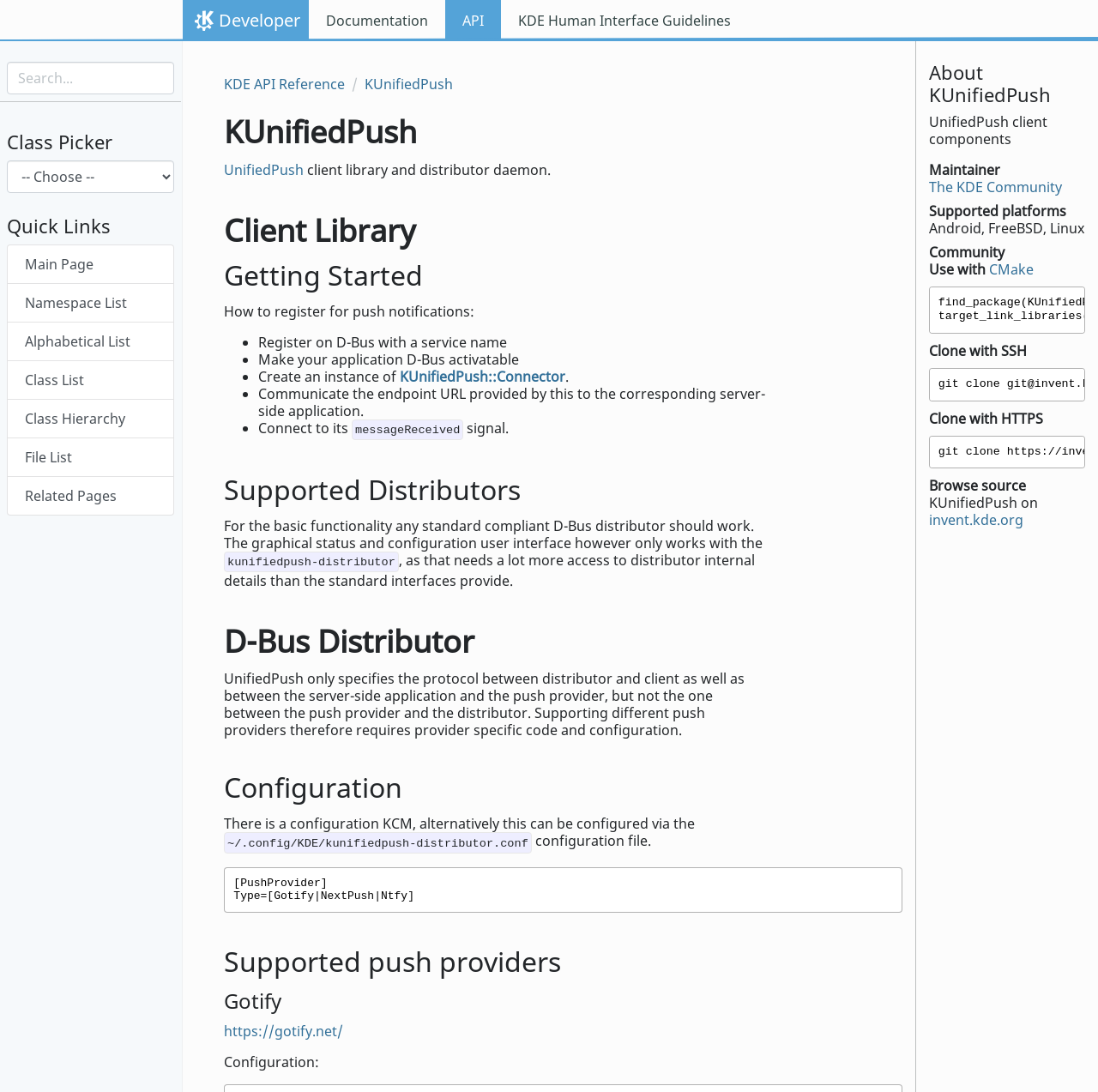Please identify the bounding box coordinates of the area I need to click to accomplish the following instruction: "View the class hierarchy".

[0.006, 0.366, 0.159, 0.401]